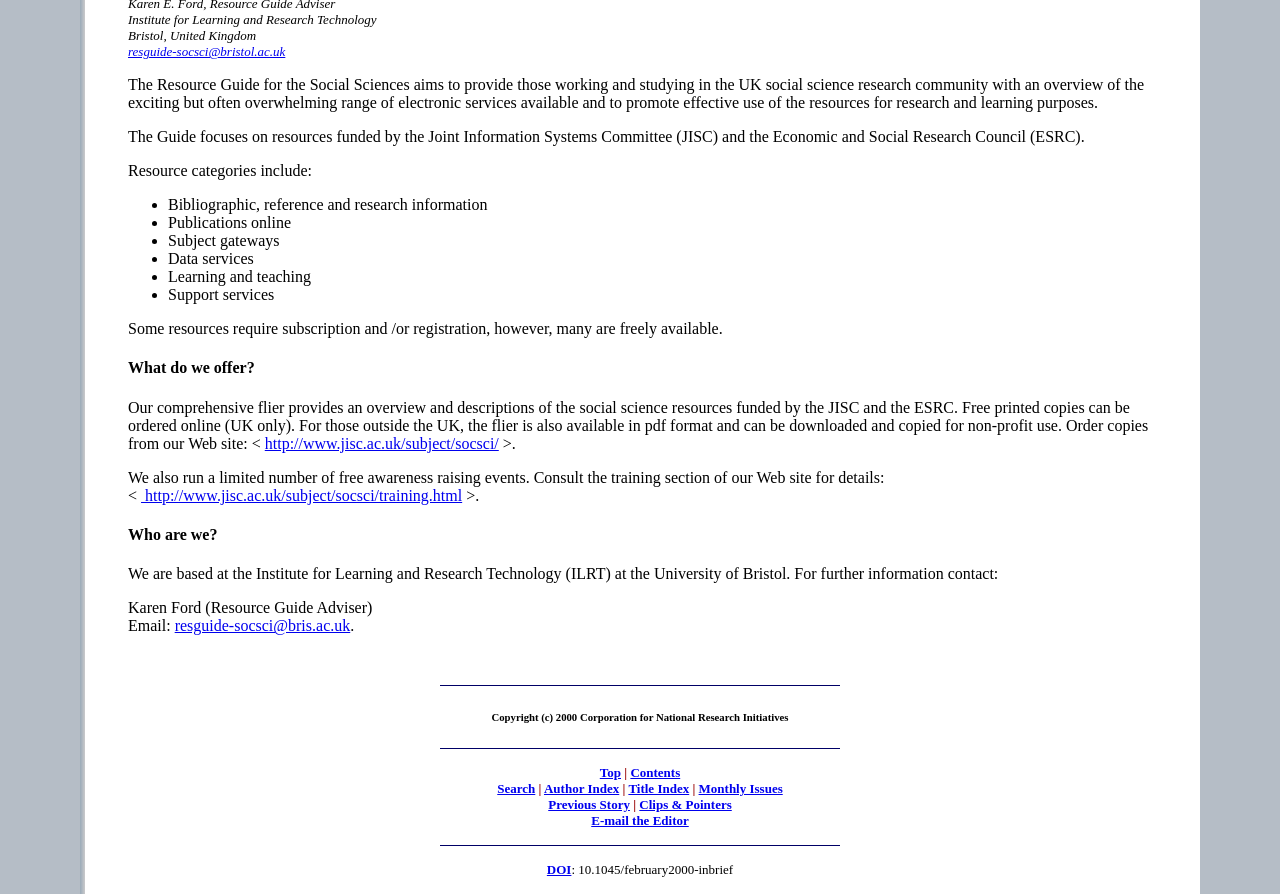Specify the bounding box coordinates of the element's region that should be clicked to achieve the following instruction: "Learn more about the JISC". The bounding box coordinates consist of four float numbers between 0 and 1, in the format [left, top, right, bottom].

[0.207, 0.486, 0.39, 0.505]